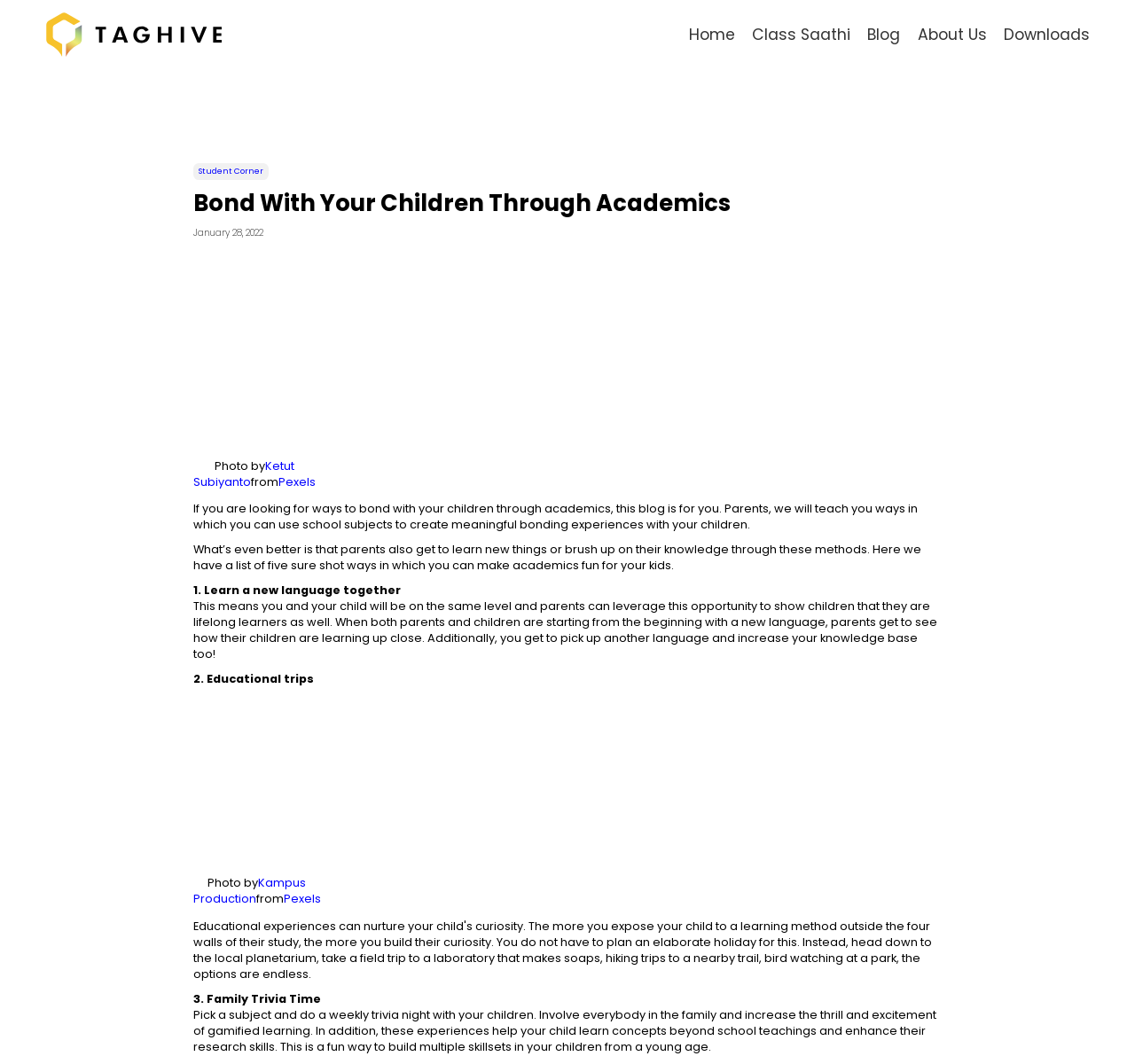Pinpoint the bounding box coordinates of the clickable element needed to complete the instruction: "Discover '5,00,000 Questions in All Subjects'". The coordinates should be provided as four float numbers between 0 and 1: [left, top, right, bottom].

[0.505, 0.069, 0.66, 0.192]